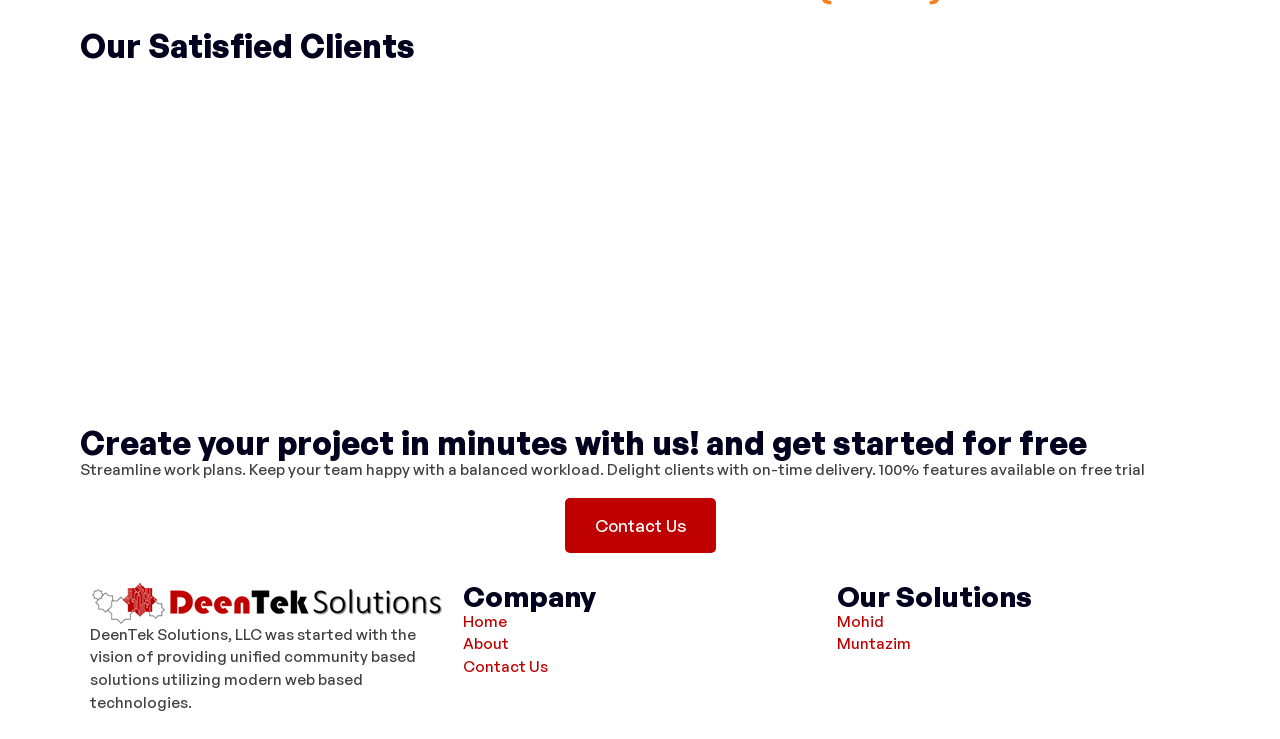Predict the bounding box of the UI element that fits this description: "Home".

[0.362, 0.826, 0.638, 0.857]